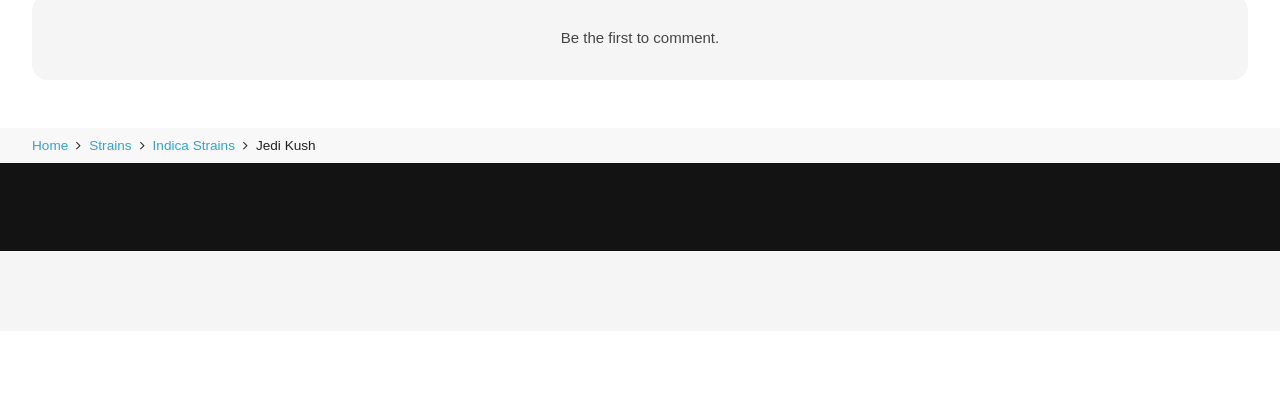Answer the question using only a single word or phrase: 
What type of strains are being discussed?

Indica Strains